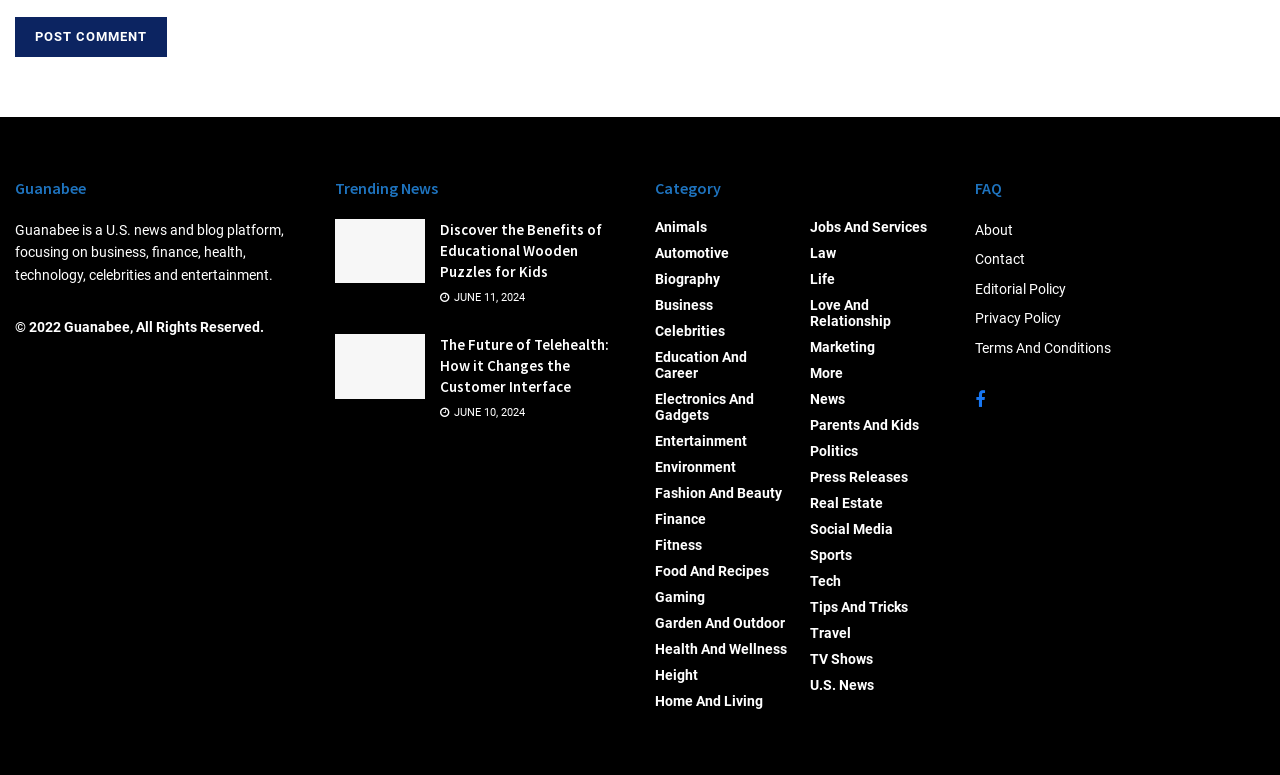Given the description: "name="submit" value="Post Comment"", determine the bounding box coordinates of the UI element. The coordinates should be formatted as four float numbers between 0 and 1, [left, top, right, bottom].

[0.012, 0.016, 0.13, 0.068]